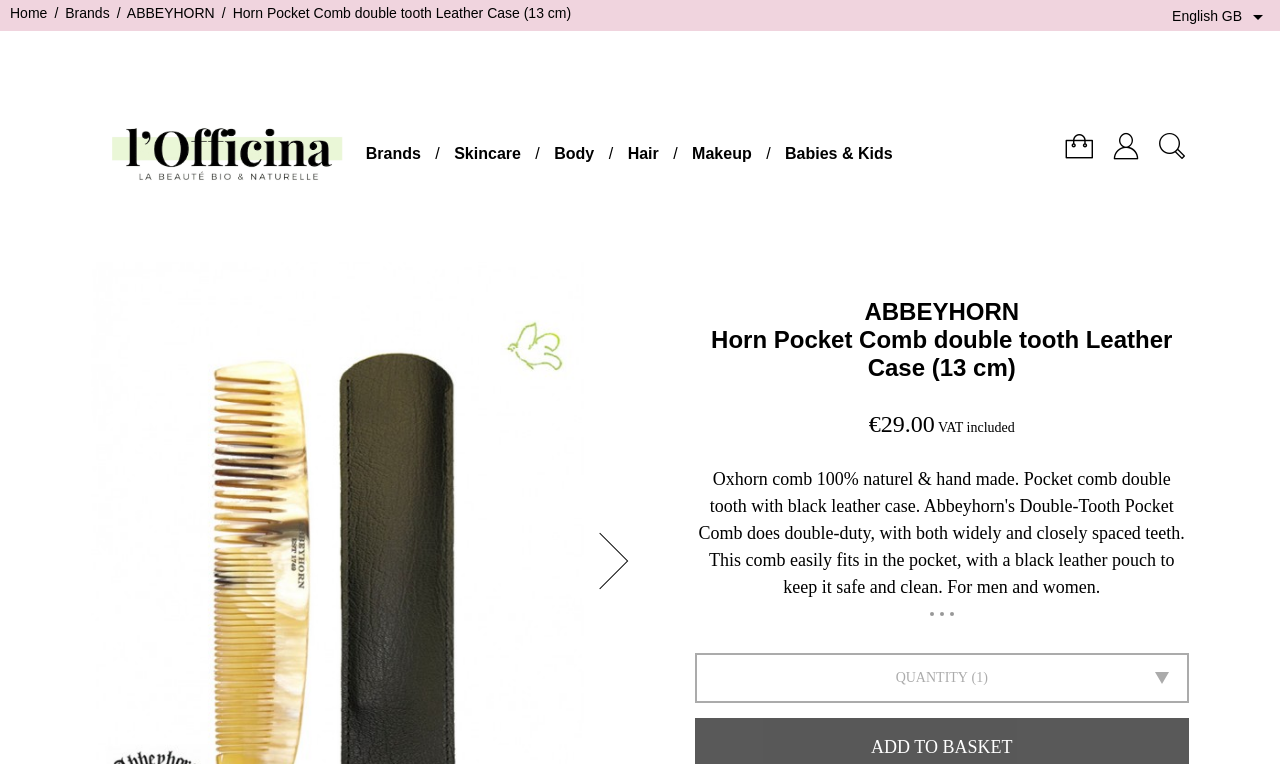Describe in detail what you see on the webpage.

This webpage is about Abbeyhorn's Double-Tooth Pocket Comb, a product with a leather case. At the top left, there are four links: "Home", "Brands", "ABBEYHORN", and the product name "Horn Pocket Comb double tooth Leather Case (13 cm)". To the right of these links, there is a language dropdown button with the current selection "English GB" and a dropdown icon. 

Below the top navigation, there is a section with several links and an image. The links are "LOFFICINA", "Brands", "Skincare", "Body", "Hair", "Makeup", and "Babies & Kids". The image is associated with the "LOFFICINA" link. 

Further down, there is a large heading that reads "ABBEYHORN Horn Pocket Comb double tooth Leather Case (13 cm)". Below the heading, there is a link to "ABBEYHORN" and a price of "€29.00" with "VAT included" written next to it. 

To the right of the price, there is a "More info" button. Below the price, there is a "QUANTITY" label. At the bottom of the page, there is a "Next slide" button.